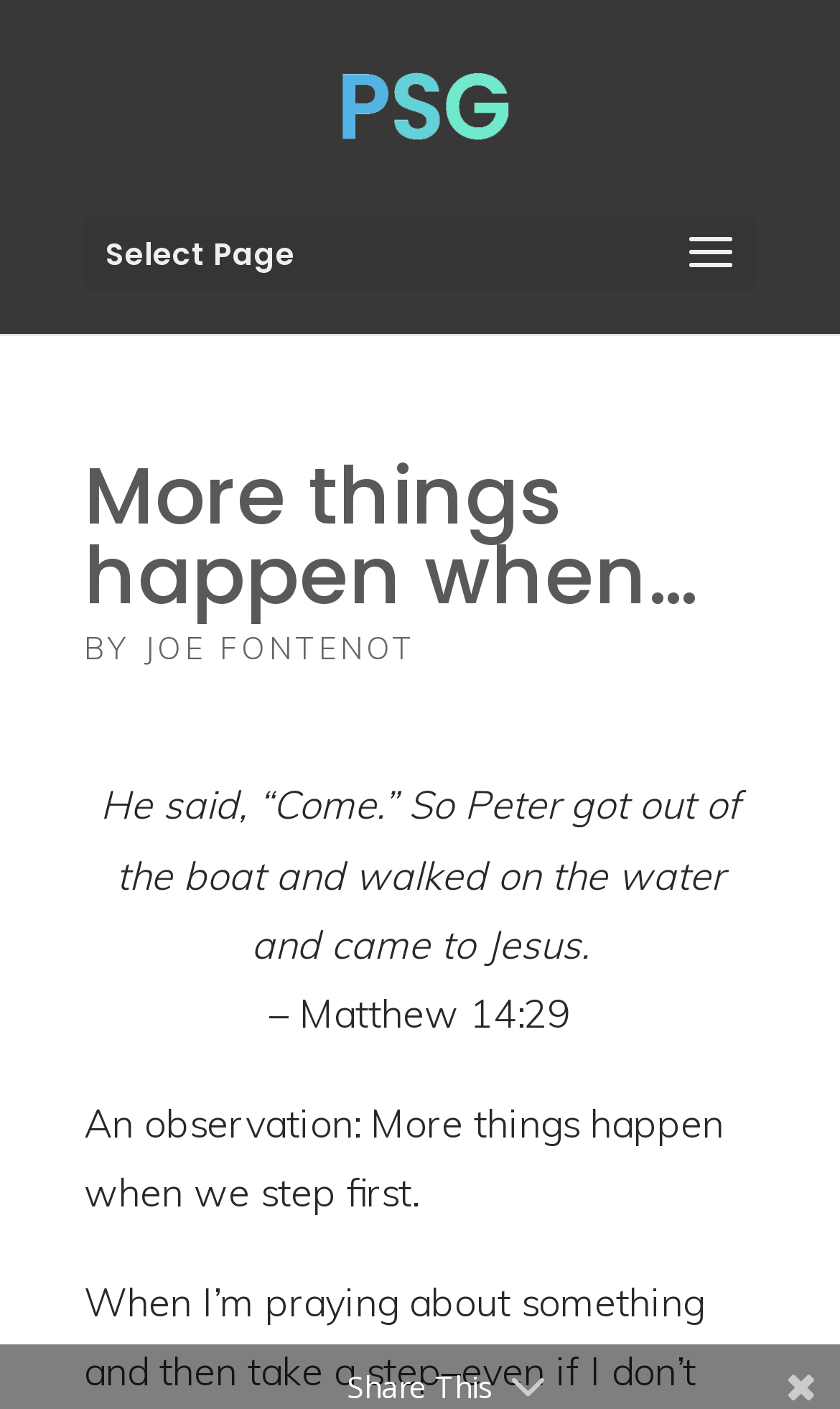What is the Bible verse mentioned?
Look at the image and respond with a one-word or short-phrase answer.

Matthew 14:29